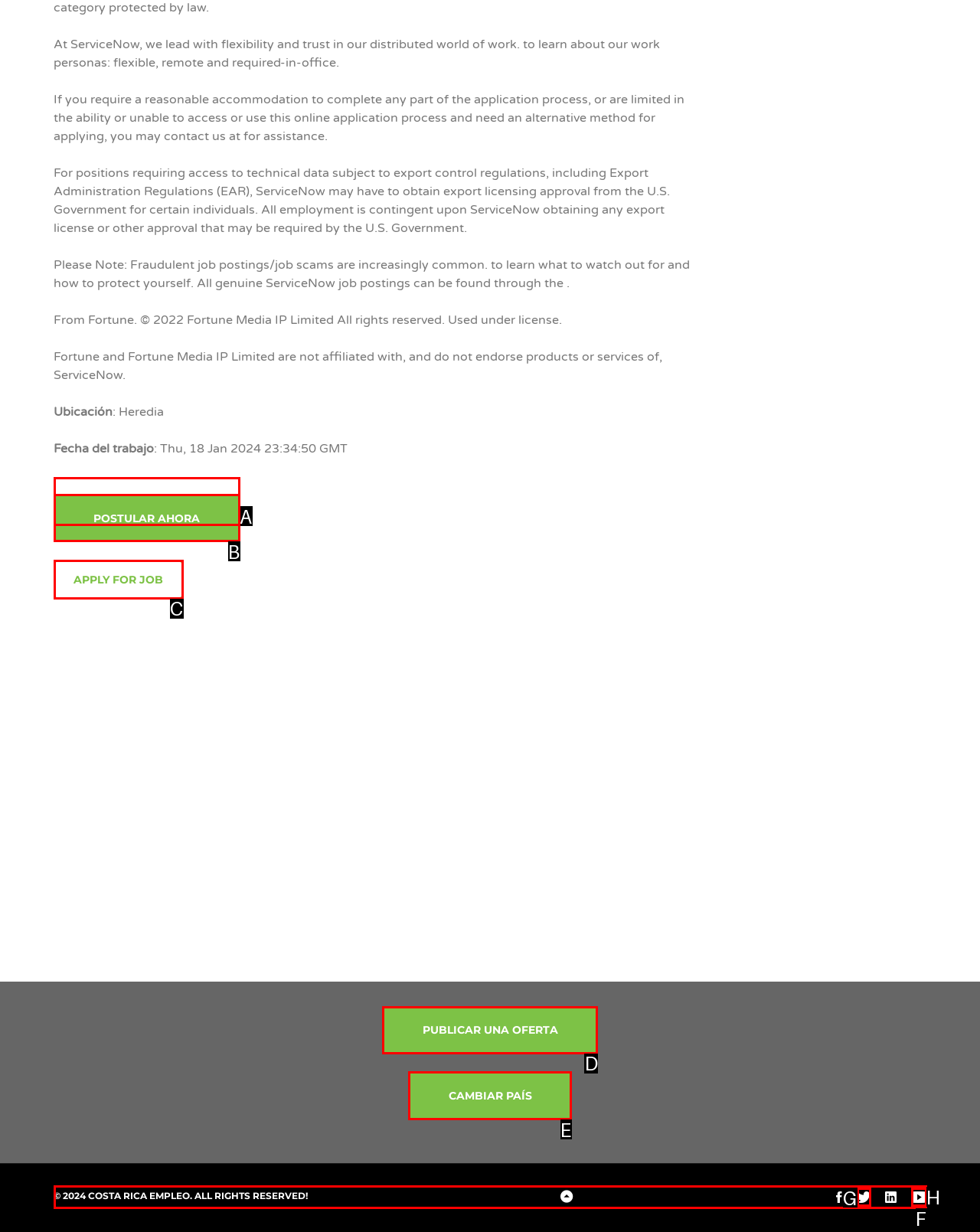Identify the correct option to click in order to complete this task: Change country
Answer with the letter of the chosen option directly.

E